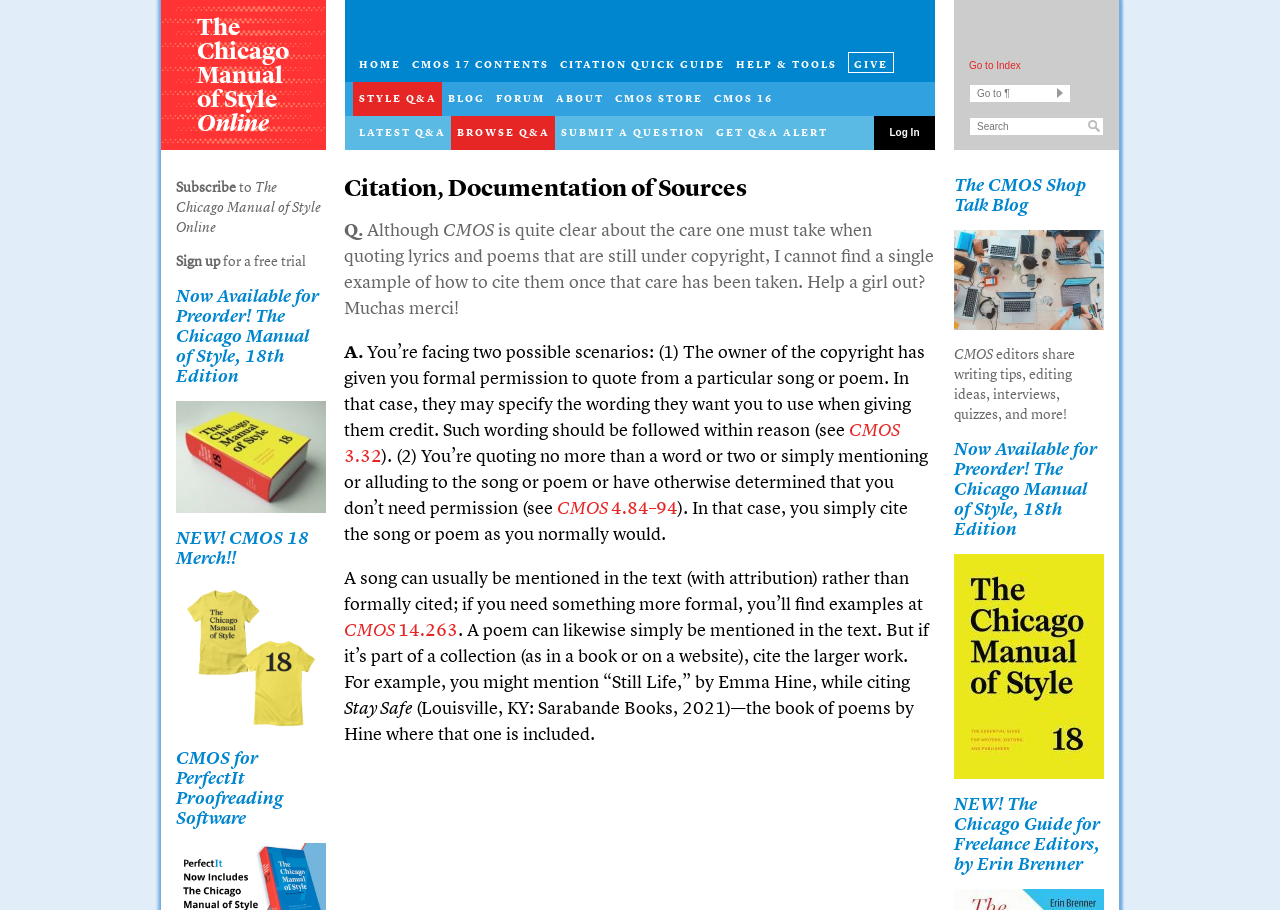Identify the bounding box coordinates of the element to click to follow this instruction: 'Click on The Chicago Manual of Style Online'. Ensure the coordinates are four float values between 0 and 1, provided as [left, top, right, bottom].

[0.154, 0.014, 0.227, 0.179]